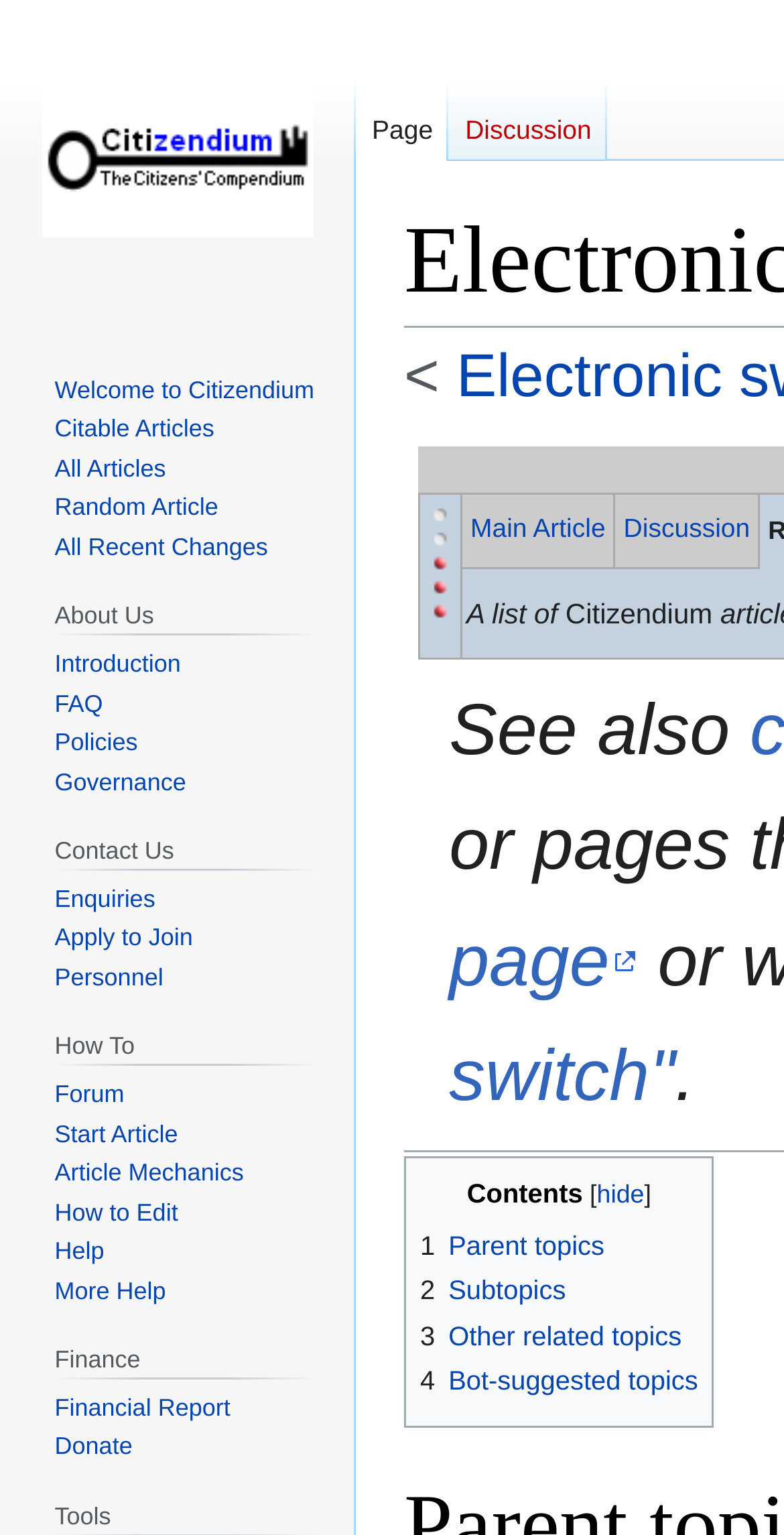Based on the element description: "More Help", identify the UI element and provide its bounding box coordinates. Use four float numbers between 0 and 1, [left, top, right, bottom].

[0.07, 0.831, 0.212, 0.85]